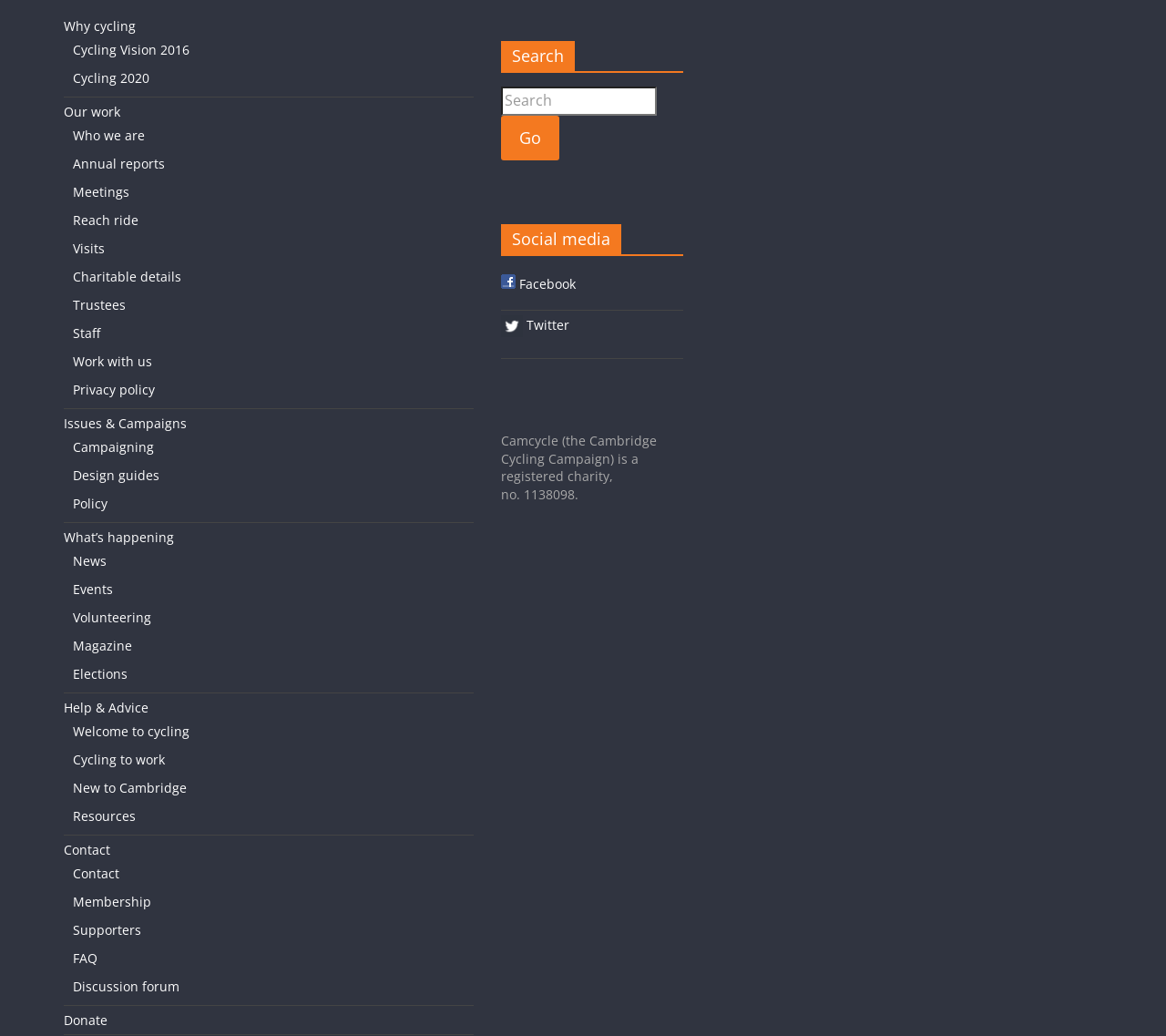Please determine the bounding box of the UI element that matches this description: Work with us. The coordinates should be given as (top-left x, top-left y, bottom-right x, bottom-right y), with all values between 0 and 1.

[0.062, 0.34, 0.13, 0.357]